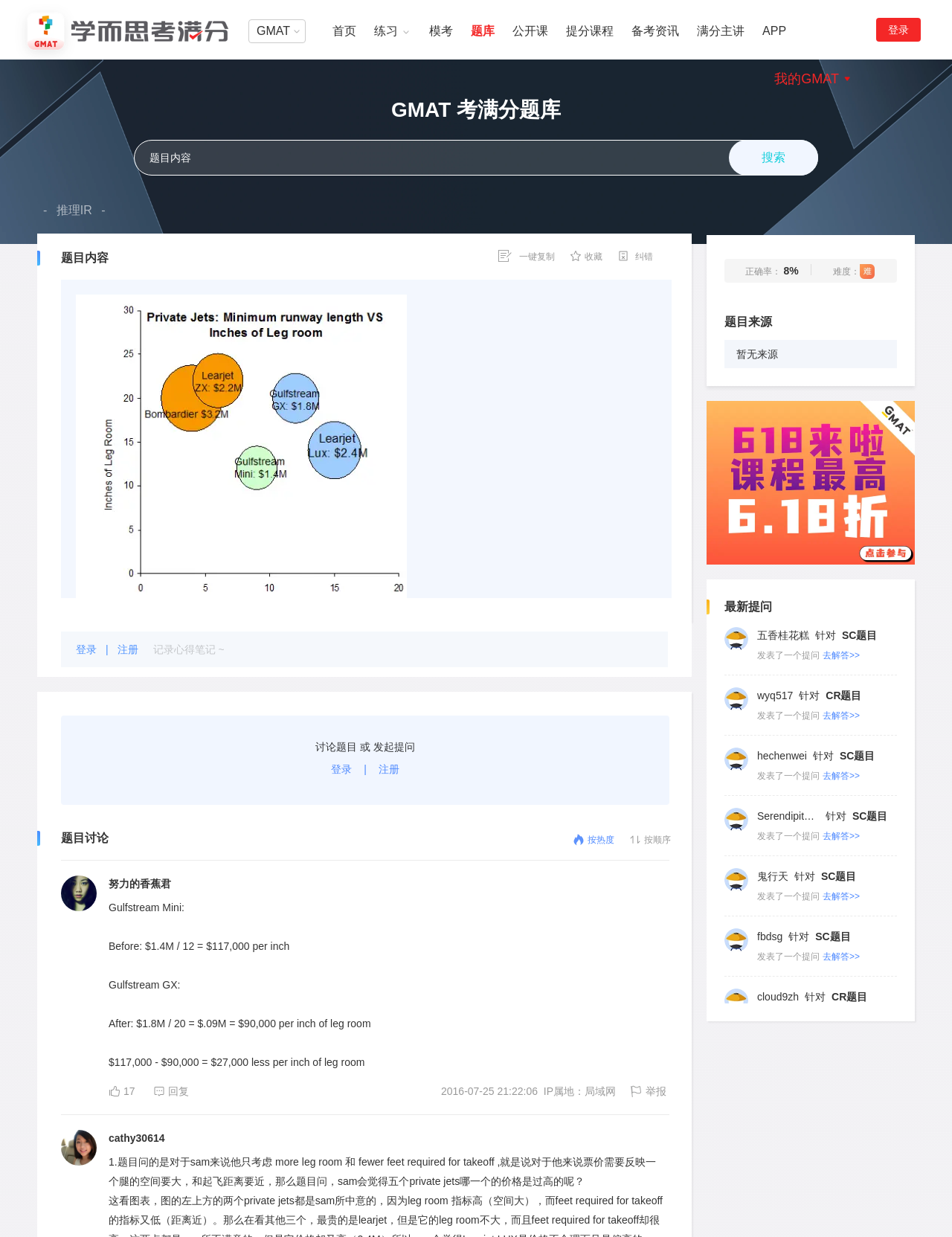Highlight the bounding box coordinates of the region I should click on to meet the following instruction: "Reply to the discussion".

[0.114, 0.889, 0.68, 0.95]